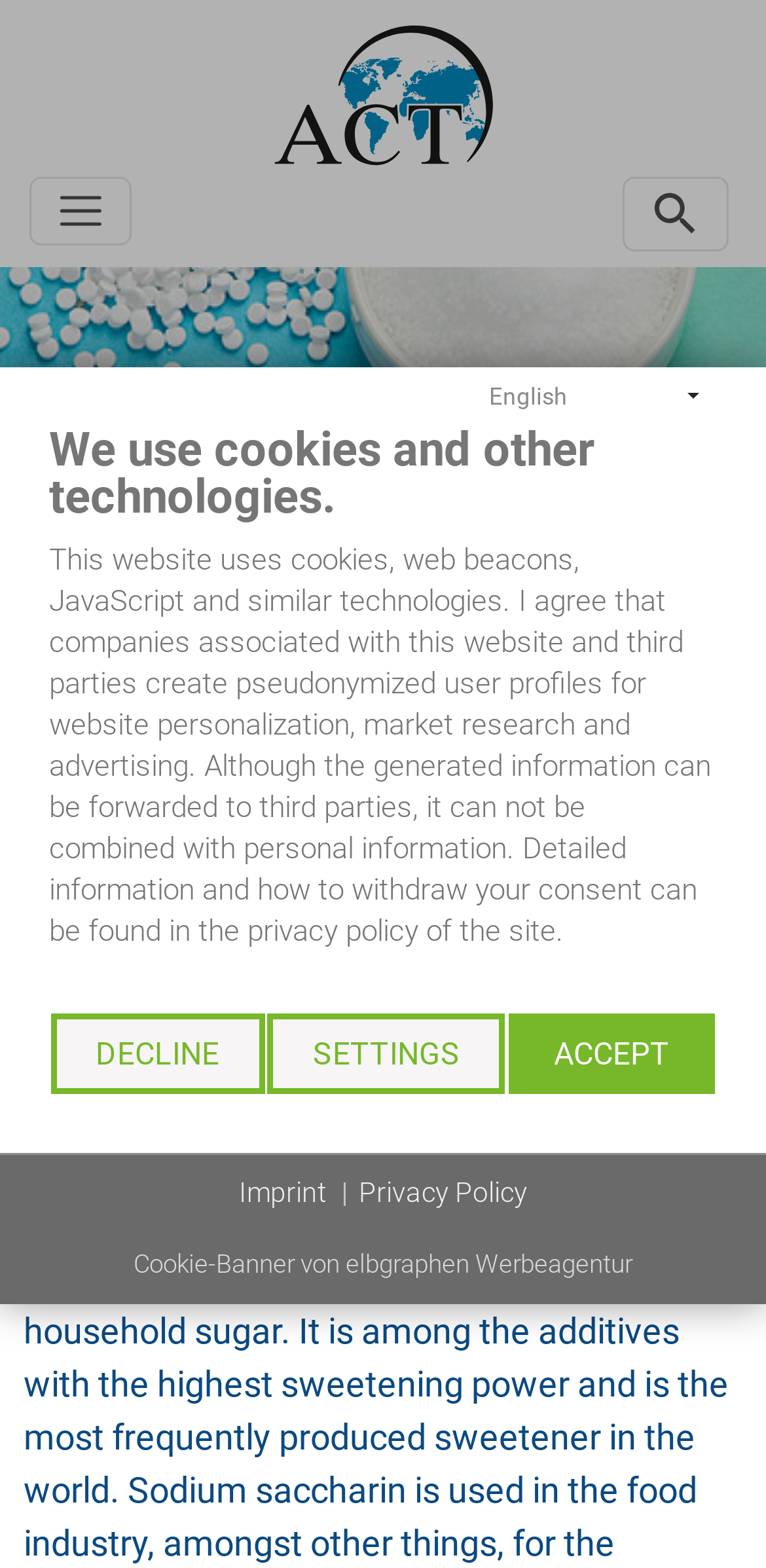Please find the bounding box coordinates of the element that needs to be clicked to perform the following instruction: "Open search bar". The bounding box coordinates should be four float numbers between 0 and 1, represented as [left, top, right, bottom].

[0.812, 0.112, 0.951, 0.161]